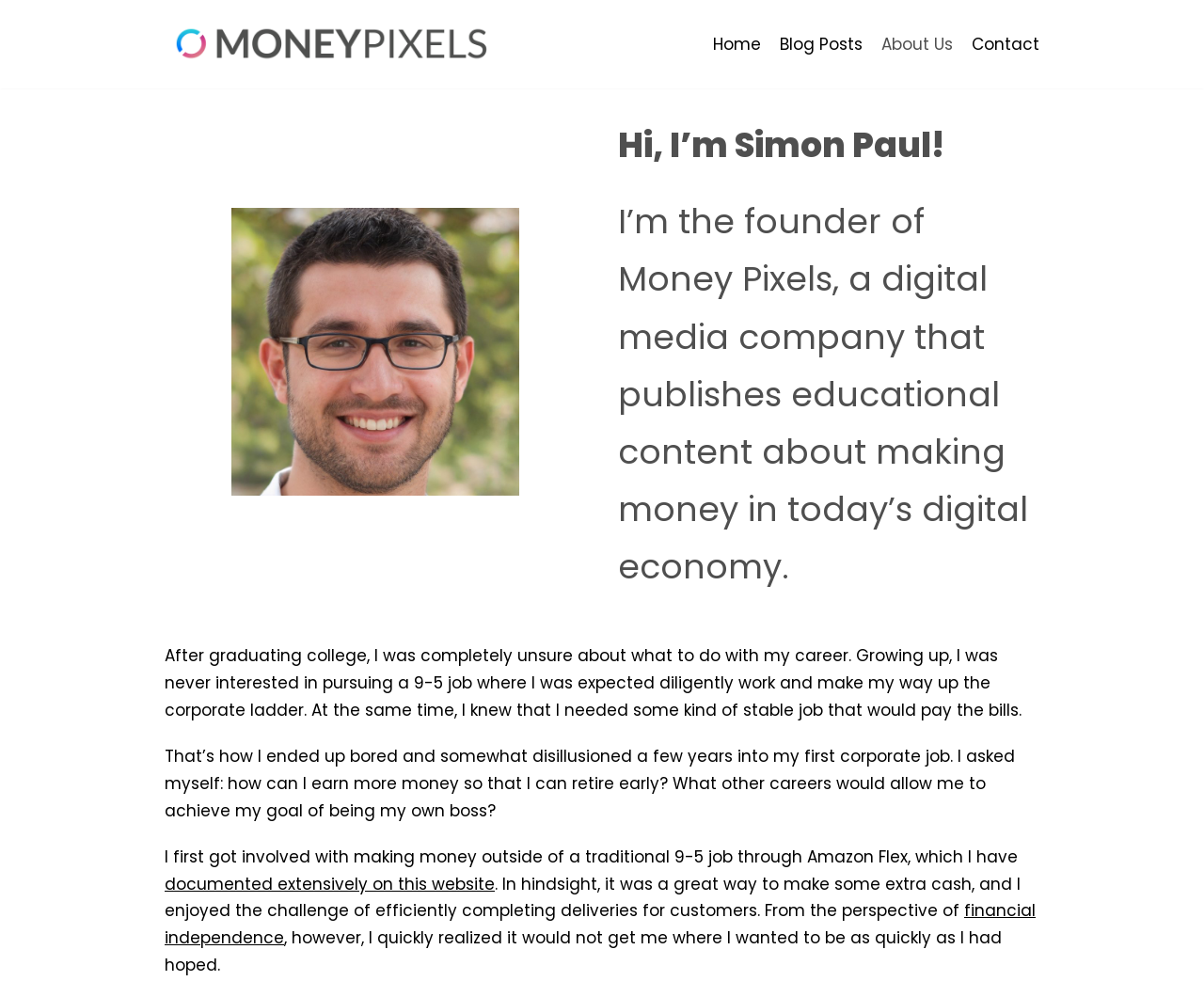Determine the bounding box coordinates for the HTML element mentioned in the following description: "Skip to content". The coordinates should be a list of four floats ranging from 0 to 1, represented as [left, top, right, bottom].

[0.0, 0.031, 0.031, 0.05]